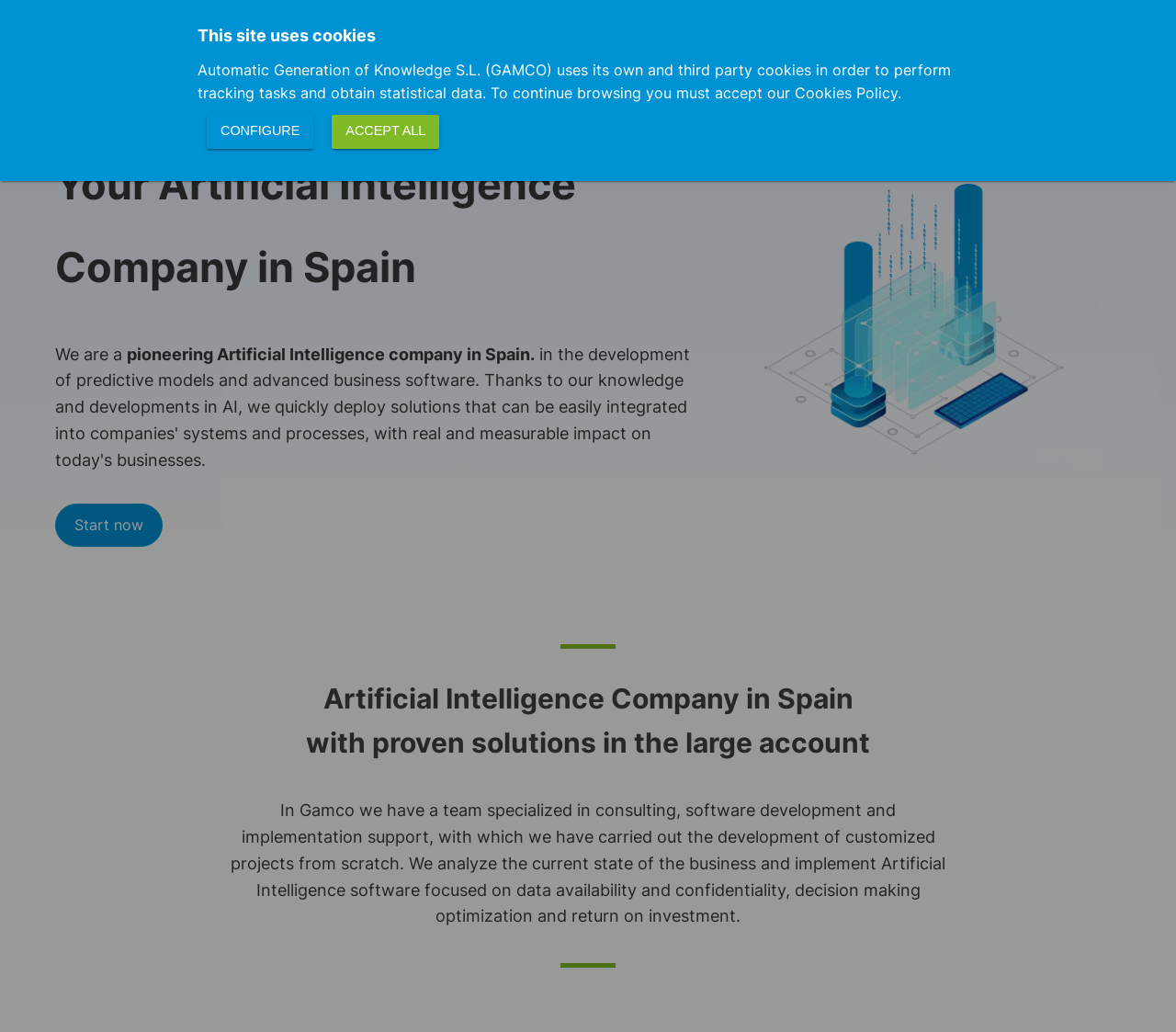Carefully examine the image and provide an in-depth answer to the question: What is the purpose of the 'CONFIGURE' button?

The 'CONFIGURE' button is likely used to configure cookie settings, as it is located near the text 'To continue browsing you must accept our Cookies Policy.'